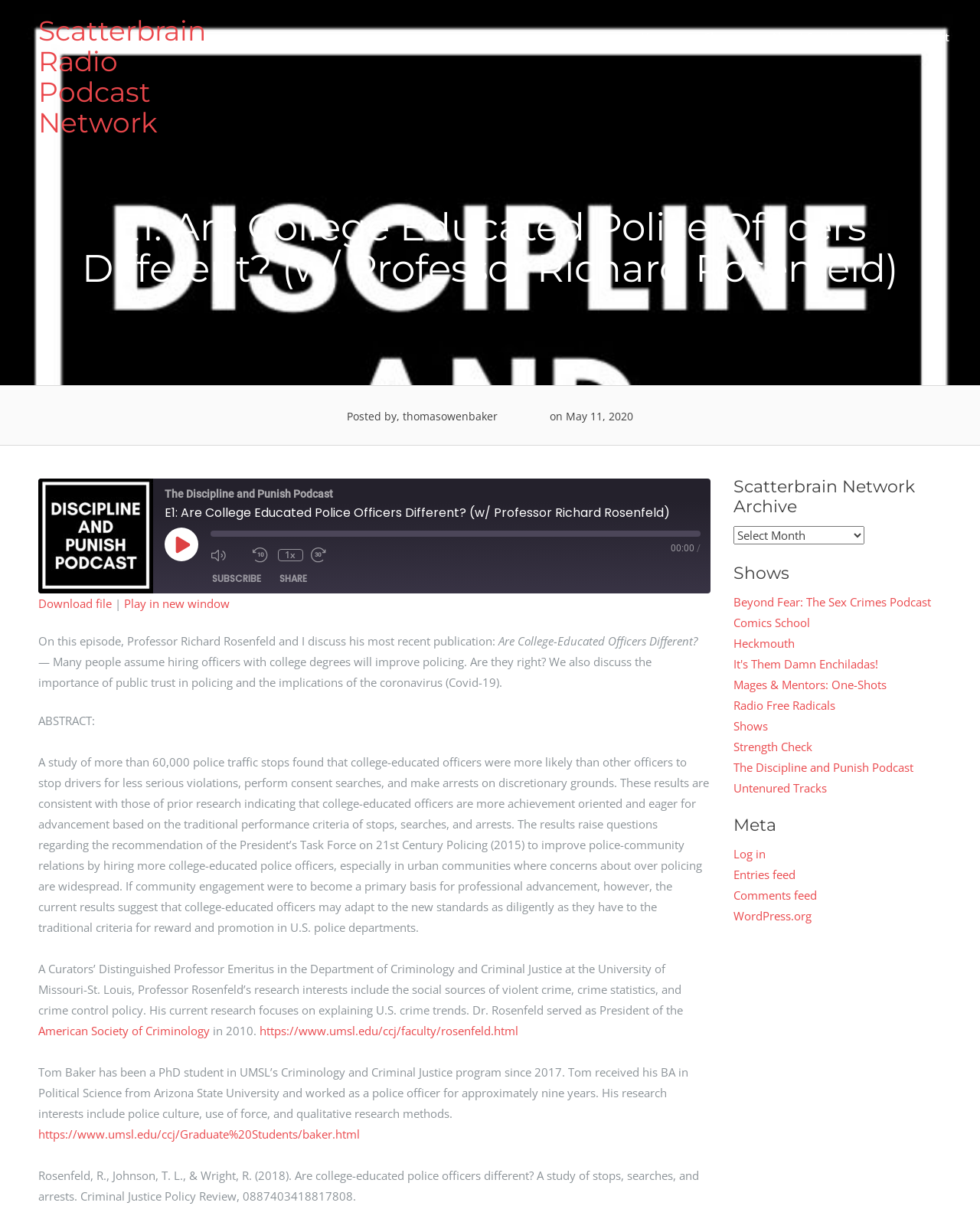Identify the primary heading of the webpage and provide its text.

Scatterbrain Radio Podcast Network